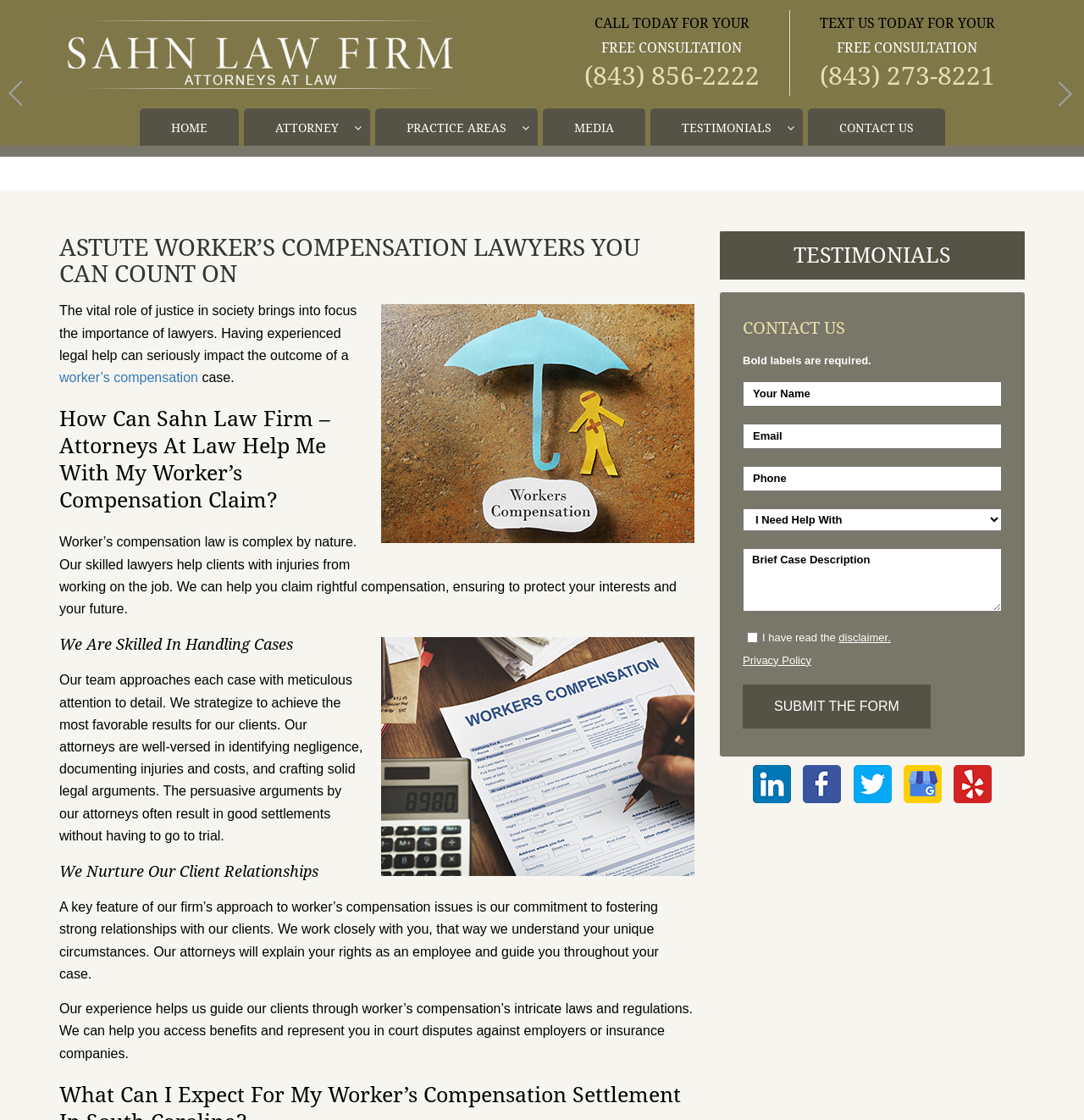Find the bounding box coordinates for the area that should be clicked to accomplish the instruction: "Click the 'SUBMIT THE FORM' button".

[0.685, 0.611, 0.859, 0.651]